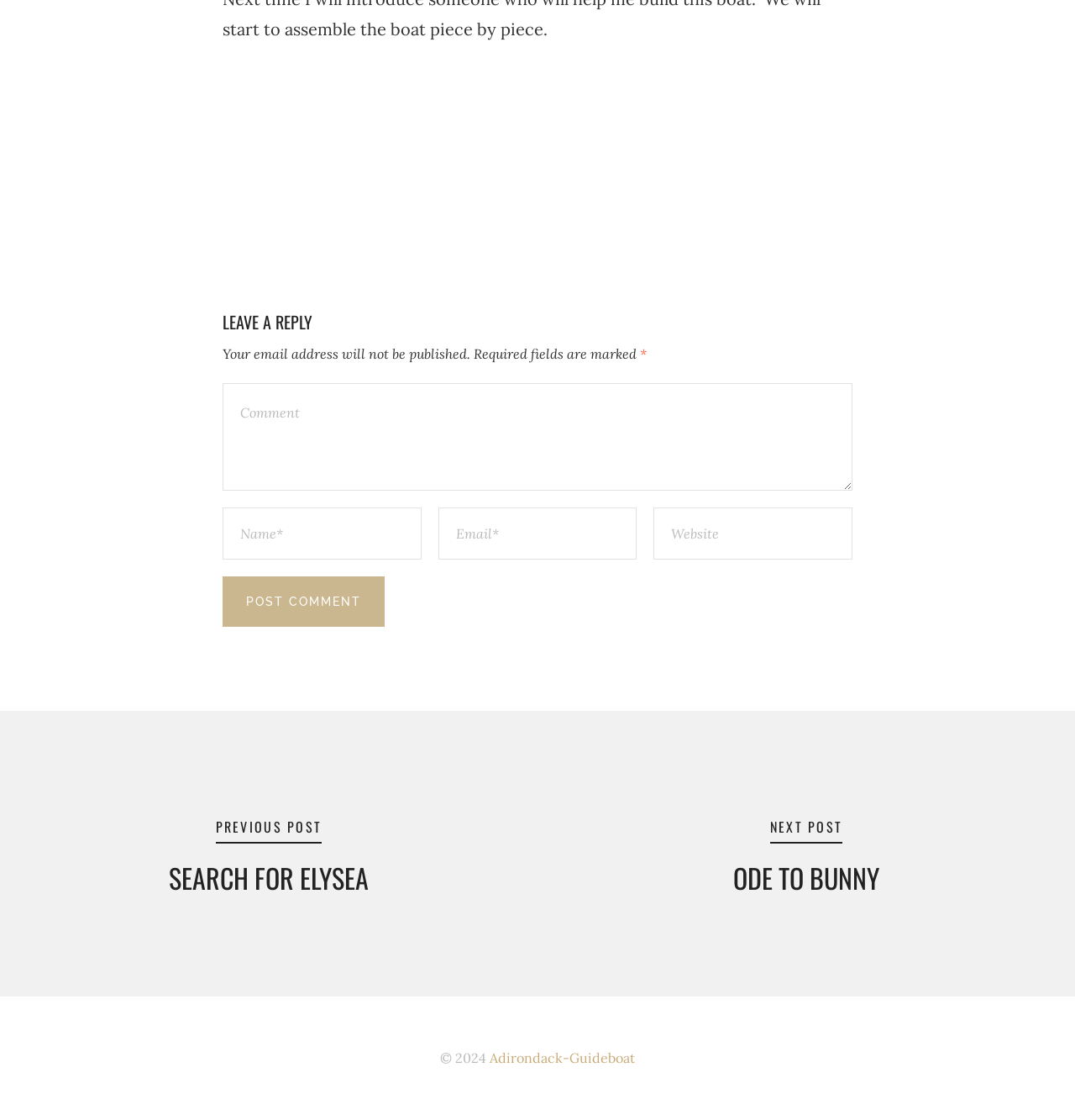Locate the bounding box of the user interface element based on this description: "Next post Ode to Bunny".

[0.547, 0.729, 0.953, 0.799]